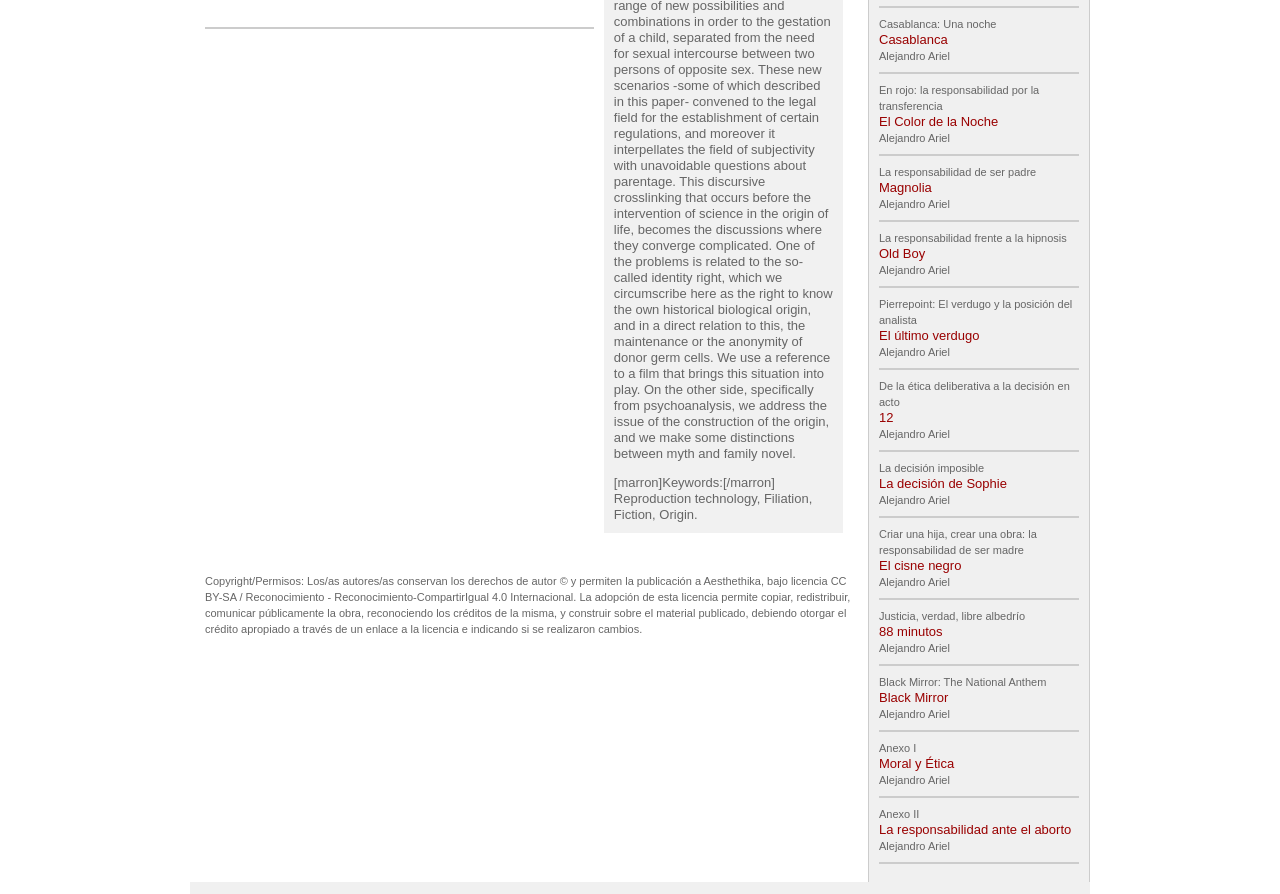Extract the bounding box coordinates for the described element: "La responsabilidad ante el aborto". The coordinates should be represented as four float numbers between 0 and 1: [left, top, right, bottom].

[0.687, 0.919, 0.837, 0.936]